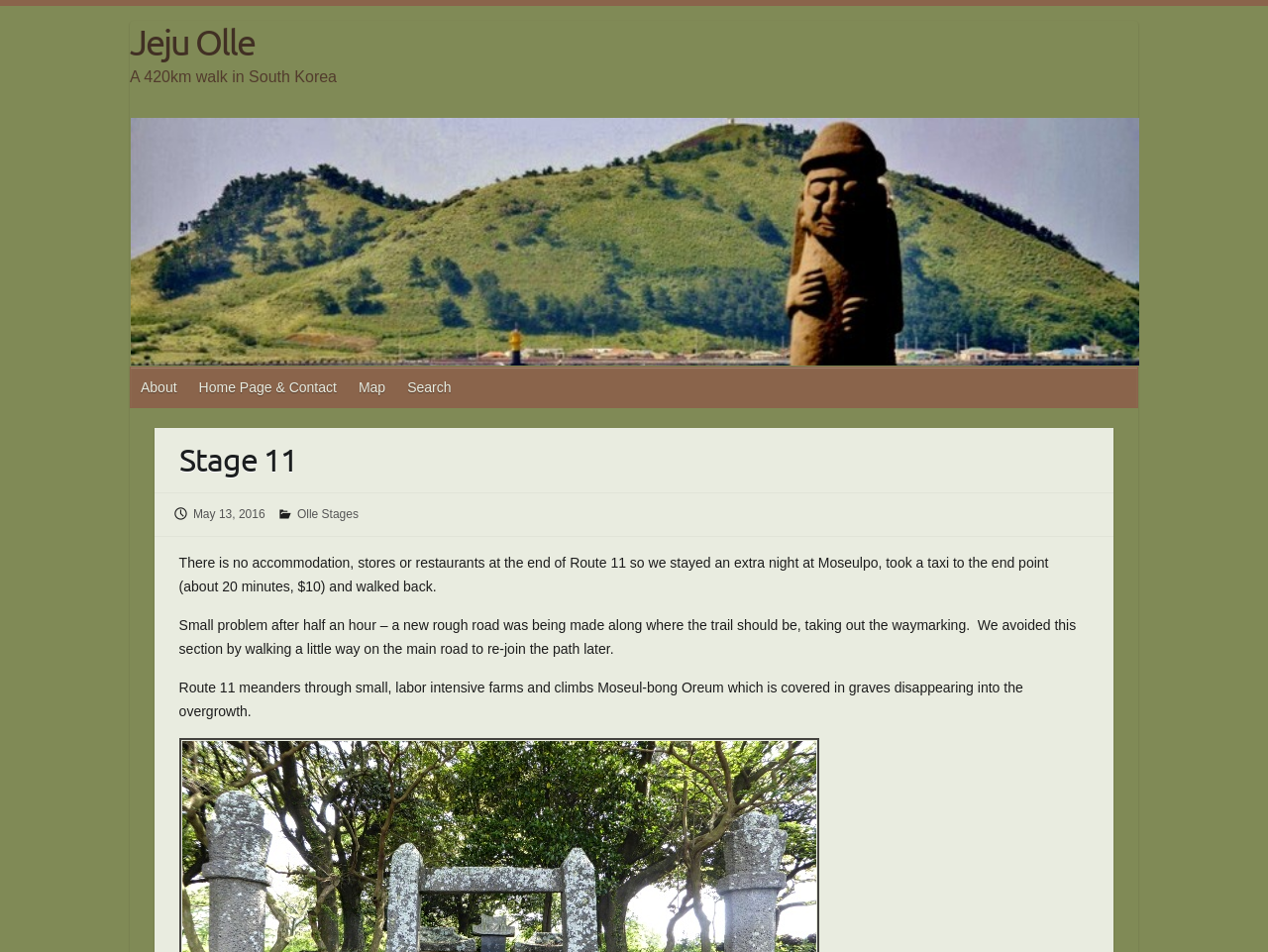Look at the image and write a detailed answer to the question: 
What is the name of the walk in South Korea?

The name of the walk in South Korea is Jeju Olle, which is mentioned in the heading 'Jeju Olle' and also in the image description 'Jeju Olle'.